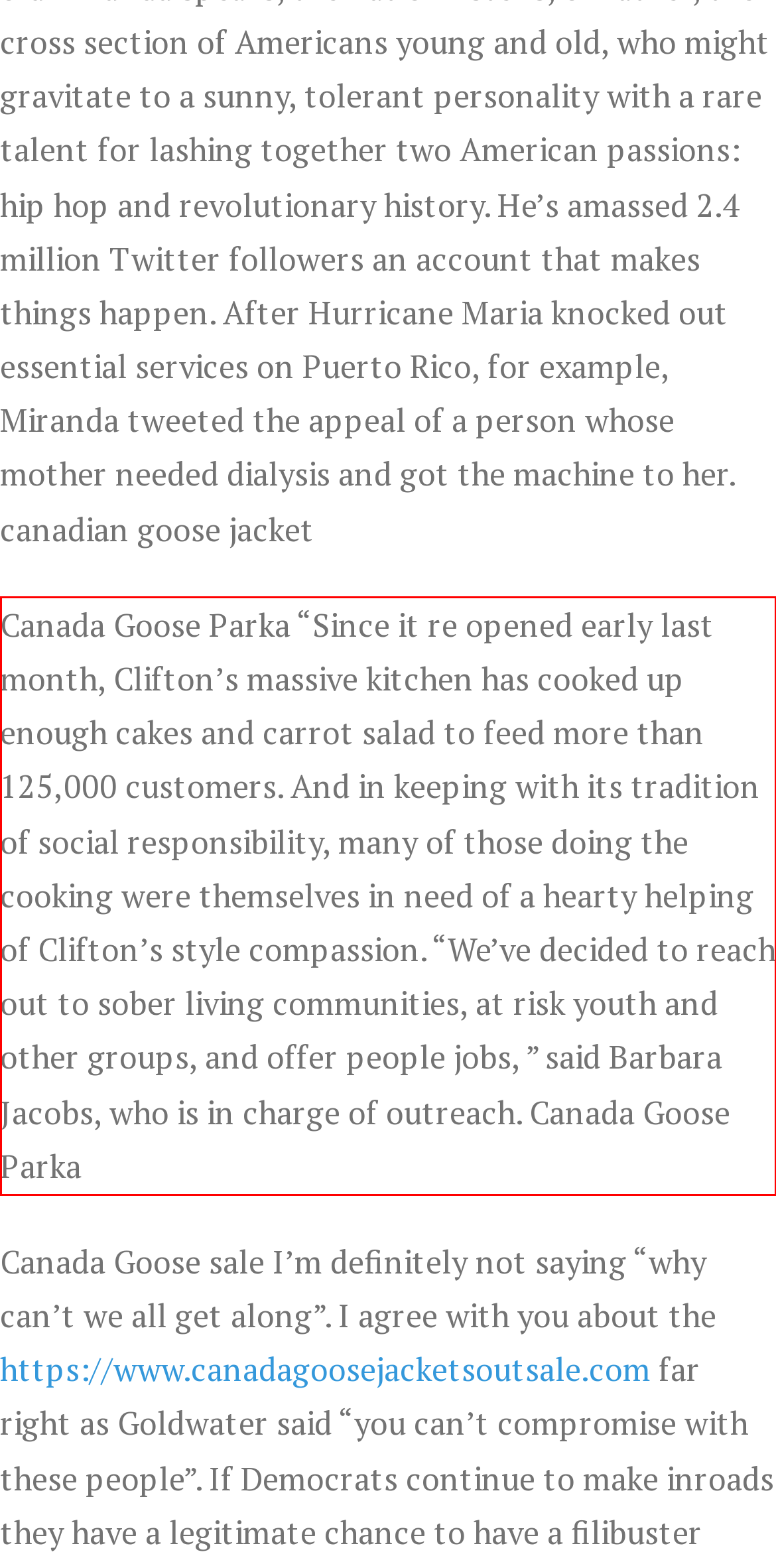Analyze the screenshot of the webpage and extract the text from the UI element that is inside the red bounding box.

Canada Goose Parka “Since it re opened early last month, Clifton’s massive kitchen has cooked up enough cakes and carrot salad to feed more than 125,000 customers. And in keeping with its tradition of social responsibility, many of those doing the cooking were themselves in need of a hearty helping of Clifton’s style compassion. “We’ve decided to reach out to sober living communities, at risk youth and other groups, and offer people jobs, ” said Barbara Jacobs, who is in charge of outreach. Canada Goose Parka